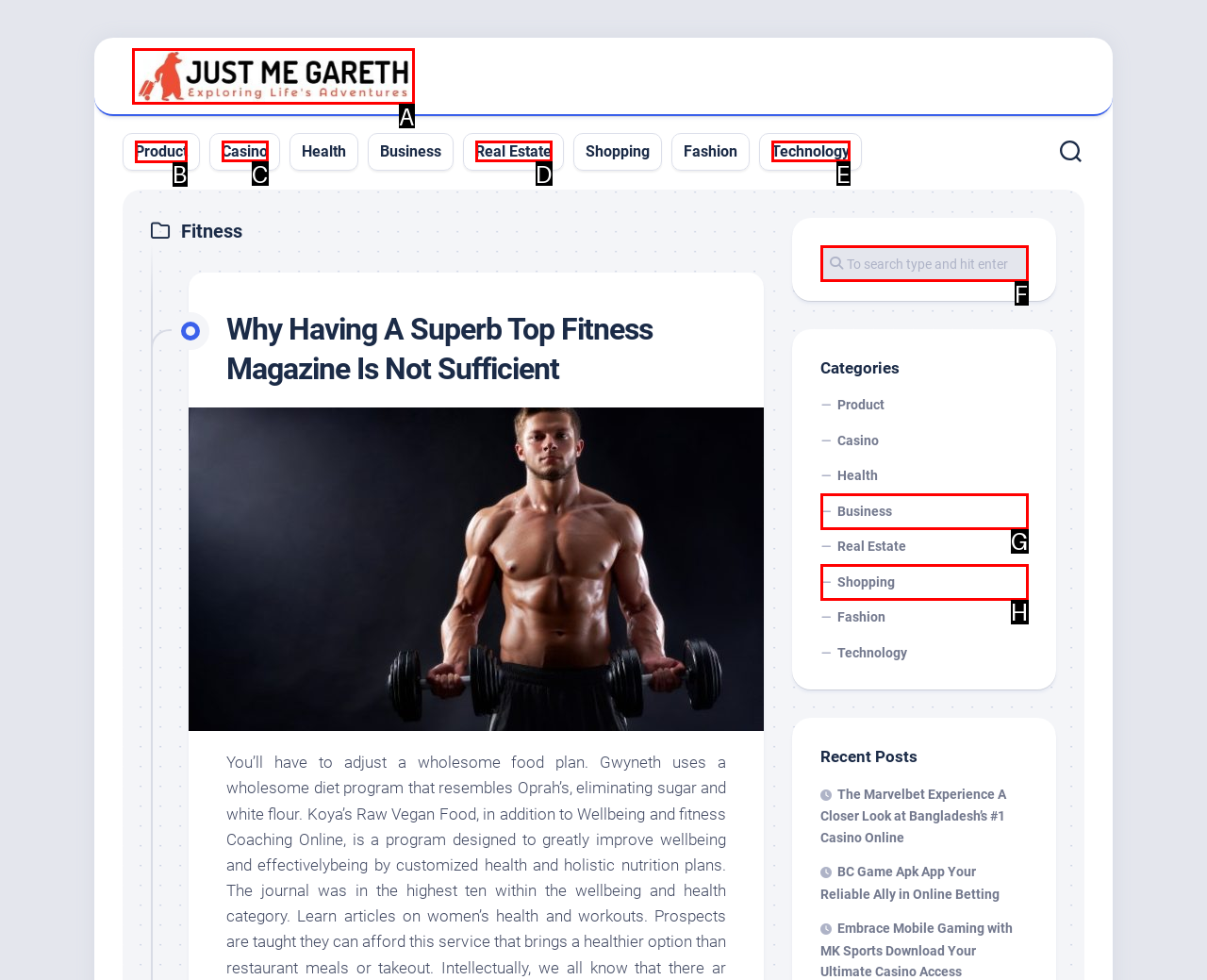Point out the specific HTML element to click to complete this task: Click on the 'Product' link Reply with the letter of the chosen option.

B